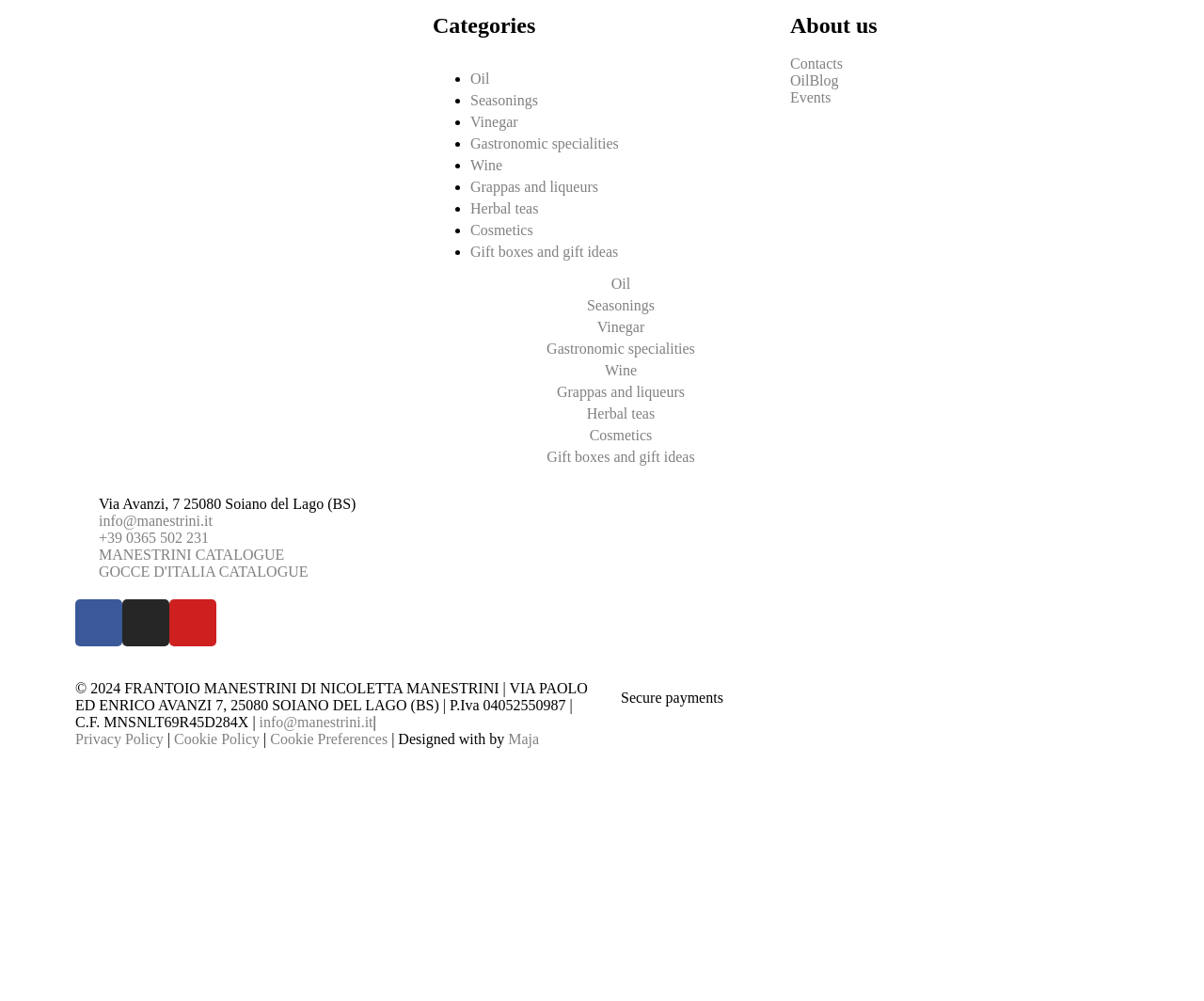Provide your answer to the question using just one word or phrase: What is the address of Manestrini?

Via Avanzi, 7 25080 Soiano del Lago (BS)